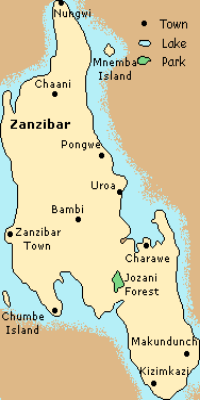Detail the scene depicted in the image with as much precision as possible.

This image presents a detailed map of Zanzibar, an archipelago located in the Indian Ocean, approximately 40 kilometers off the east coast of Africa. The map reveals key geographical features, including towns, lakes, and parks, essential for understanding the layout of this culturally rich island. Notable locations marked on the map include the capital, Zanzibar Town, and other towns such as Uroa and Charawa. The Jozani Forest, indicated with a green icon, highlights a significant natural reserve known for its biodiversity, particularly the endangered Red Colobus monkeys. The map effectively illustrates the island's terrain and local attractions, providing valuable context for those interested in exploring Zanzibar's unique landscapes and heritage.